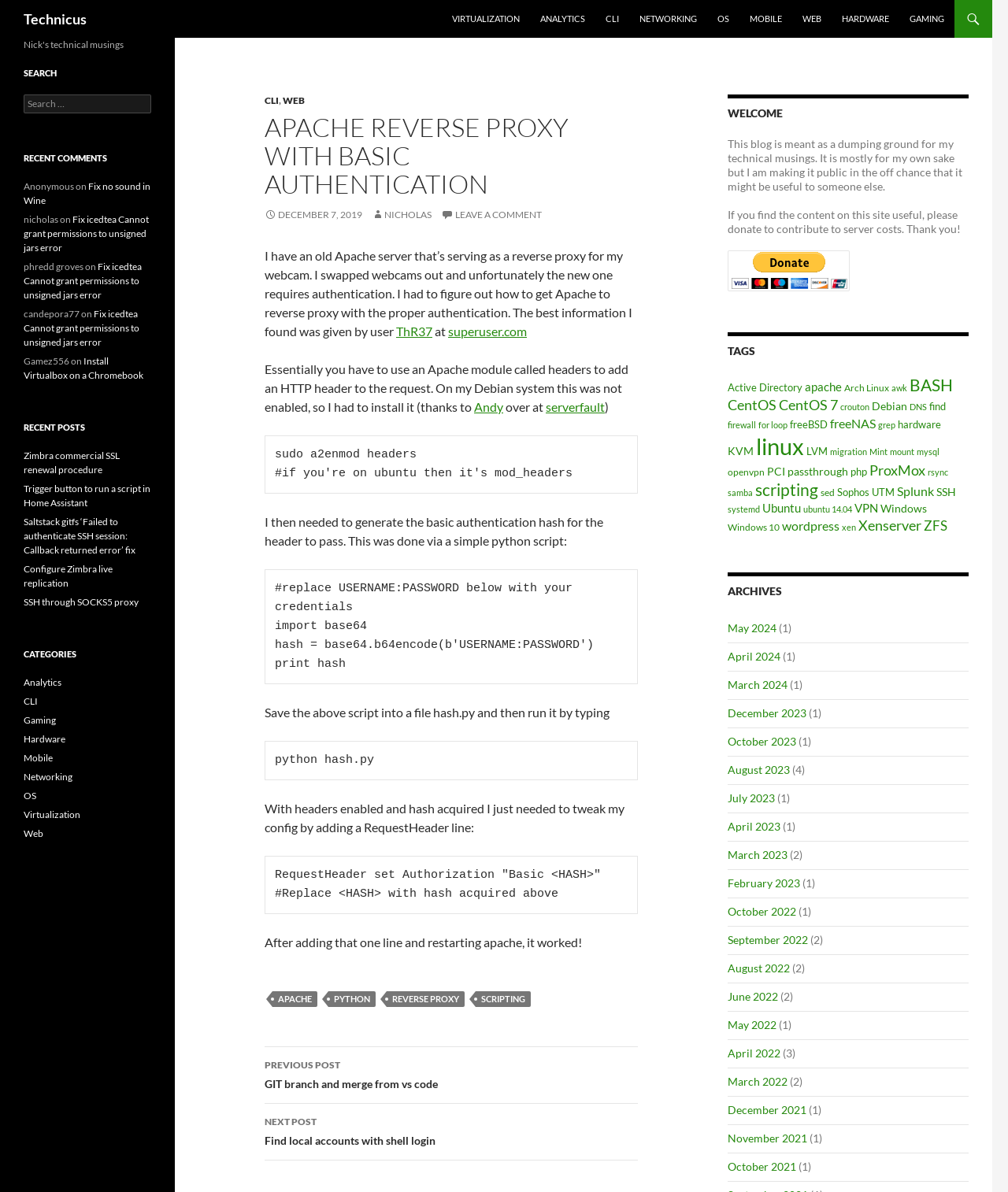What is the purpose of the blog?
Analyze the image and provide a thorough answer to the question.

The purpose of the blog is for the author's technical musings, as stated in the 'WELCOME' section, which is meant to be a dumping ground for the author's technical thoughts, and might be useful to someone else.